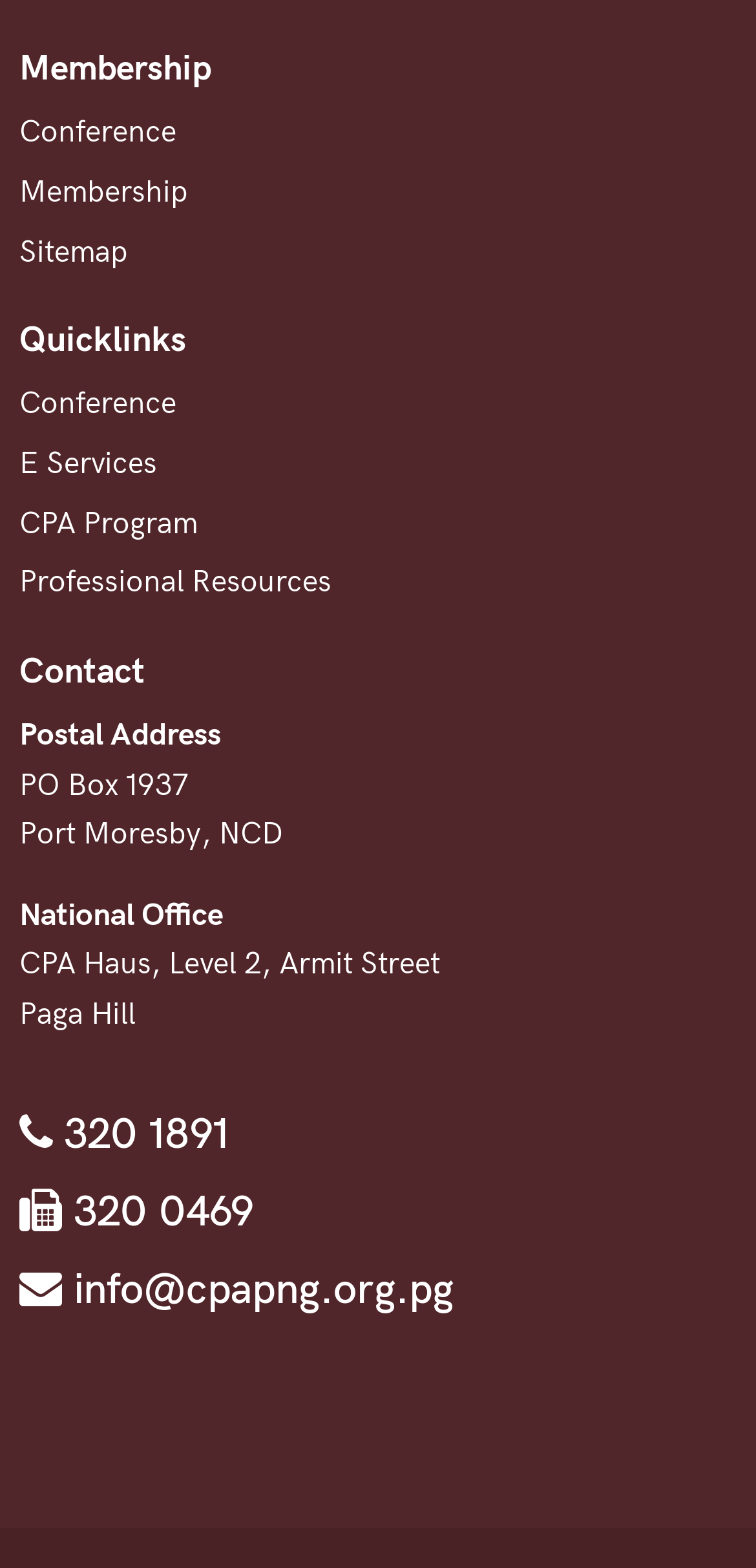Give a short answer to this question using one word or a phrase:
What is the email address to contact the organization?

info@cpapng.org.pg